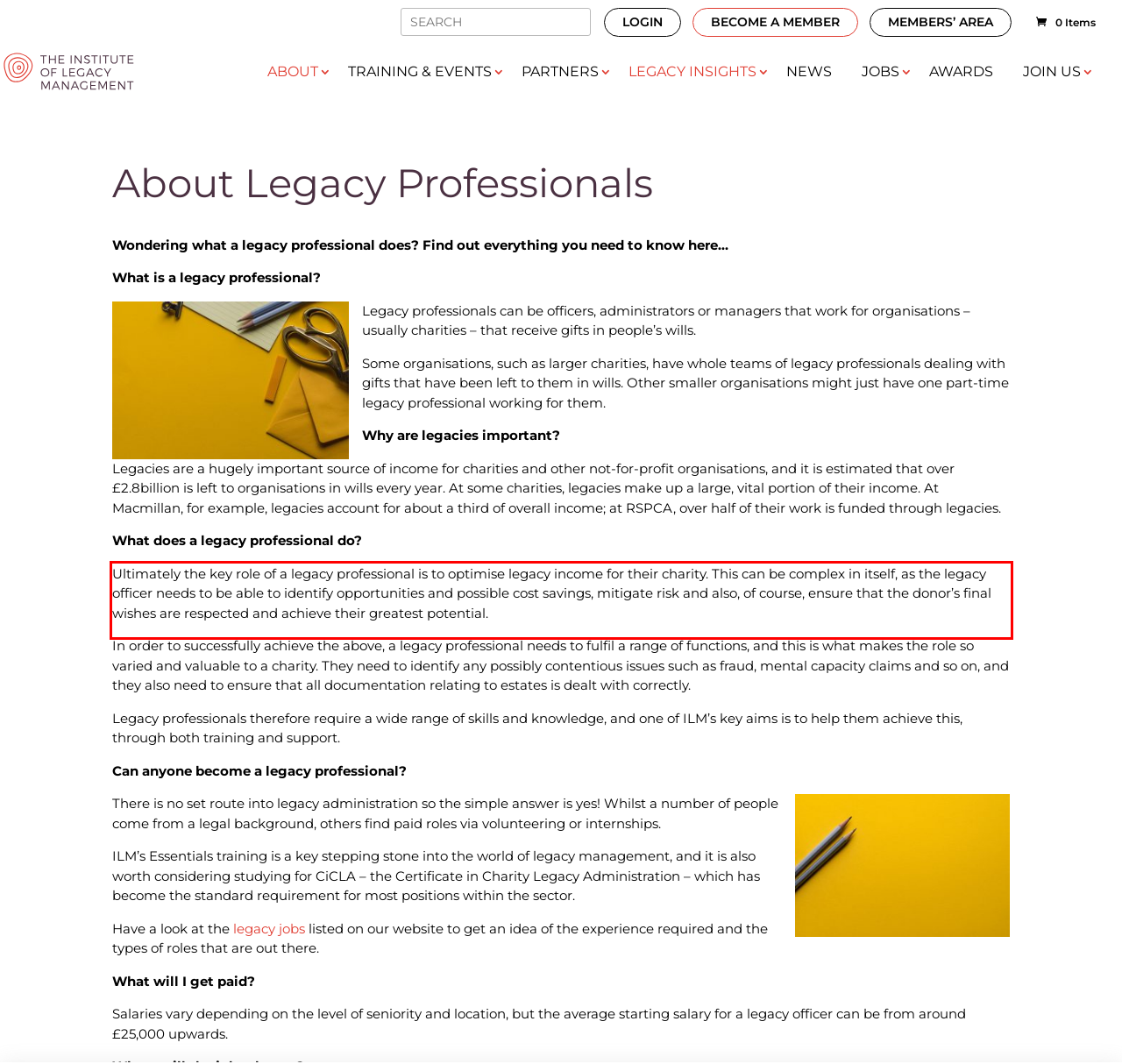You are given a webpage screenshot with a red bounding box around a UI element. Extract and generate the text inside this red bounding box.

Ultimately the key role of a legacy professional is to optimise legacy income for their charity. This can be complex in itself, as the legacy officer needs to be able to identify opportunities and possible cost savings, mitigate risk and also, of course, ensure that the donor’s final wishes are respected and achieve their greatest potential.